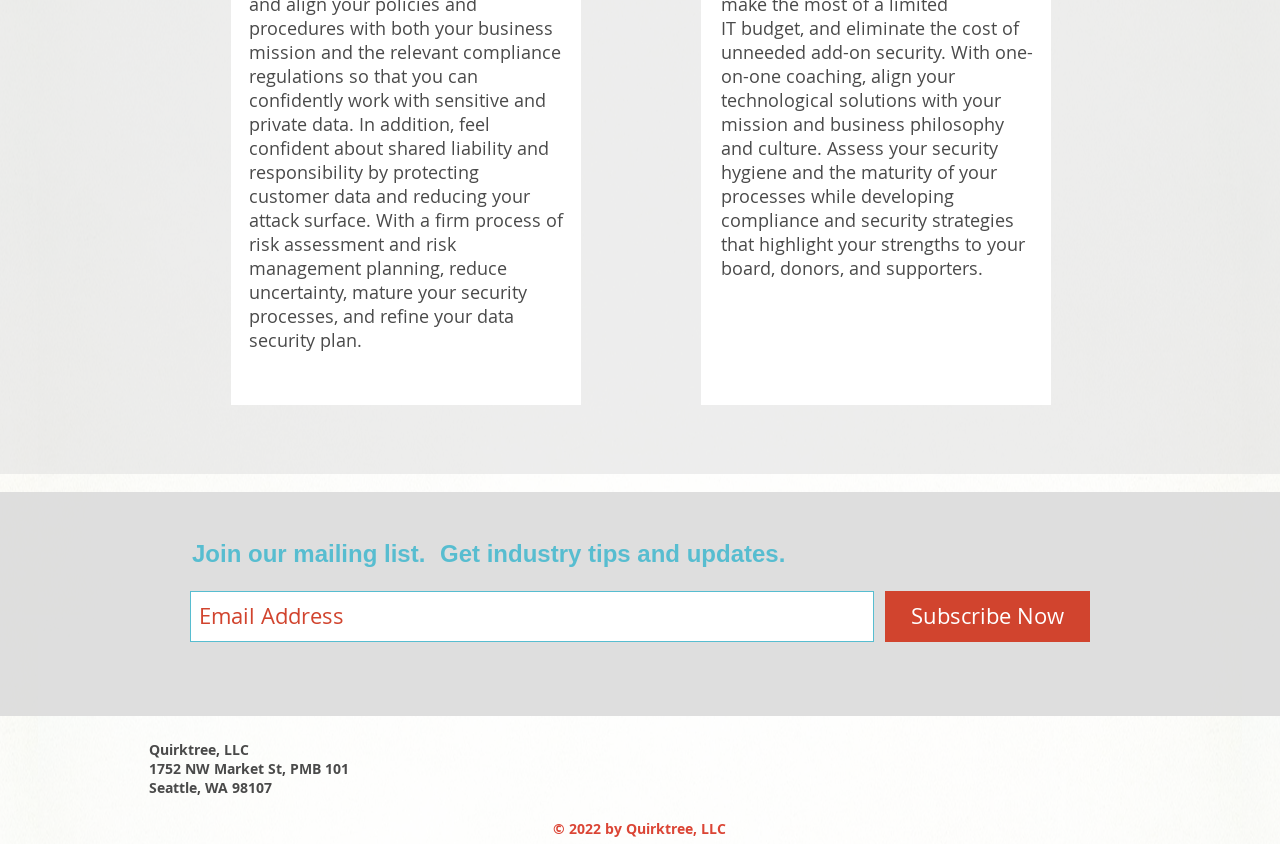Highlight the bounding box of the UI element that corresponds to this description: "Subscribe Now".

[0.691, 0.7, 0.852, 0.761]